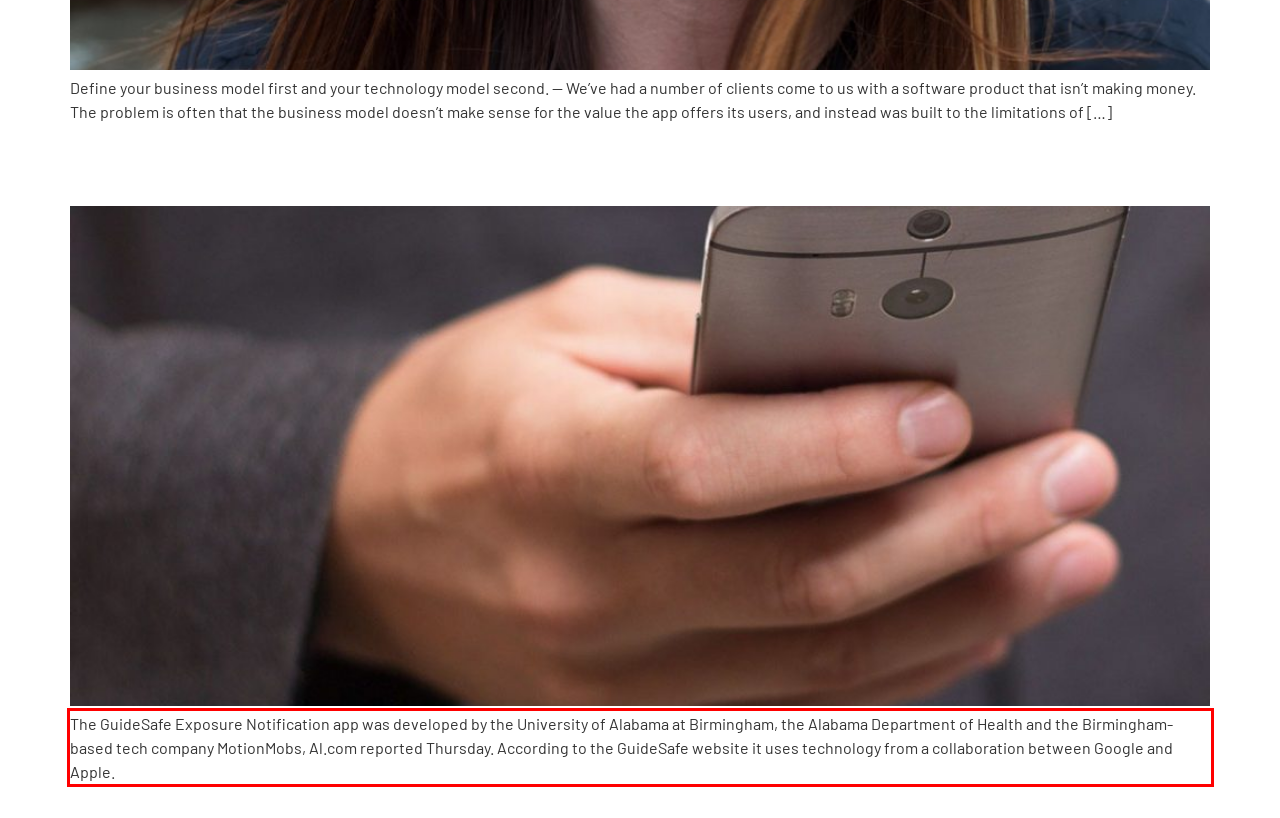Identify the red bounding box in the webpage screenshot and perform OCR to generate the text content enclosed.

The GuideSafe Exposure Notification app was developed by the University of Alabama at Birmingham, the Alabama Department of Health and the Birmingham-based tech company MotionMobs, Al.com reported Thursday. According to the GuideSafe website it uses technology from a collaboration between Google and Apple.